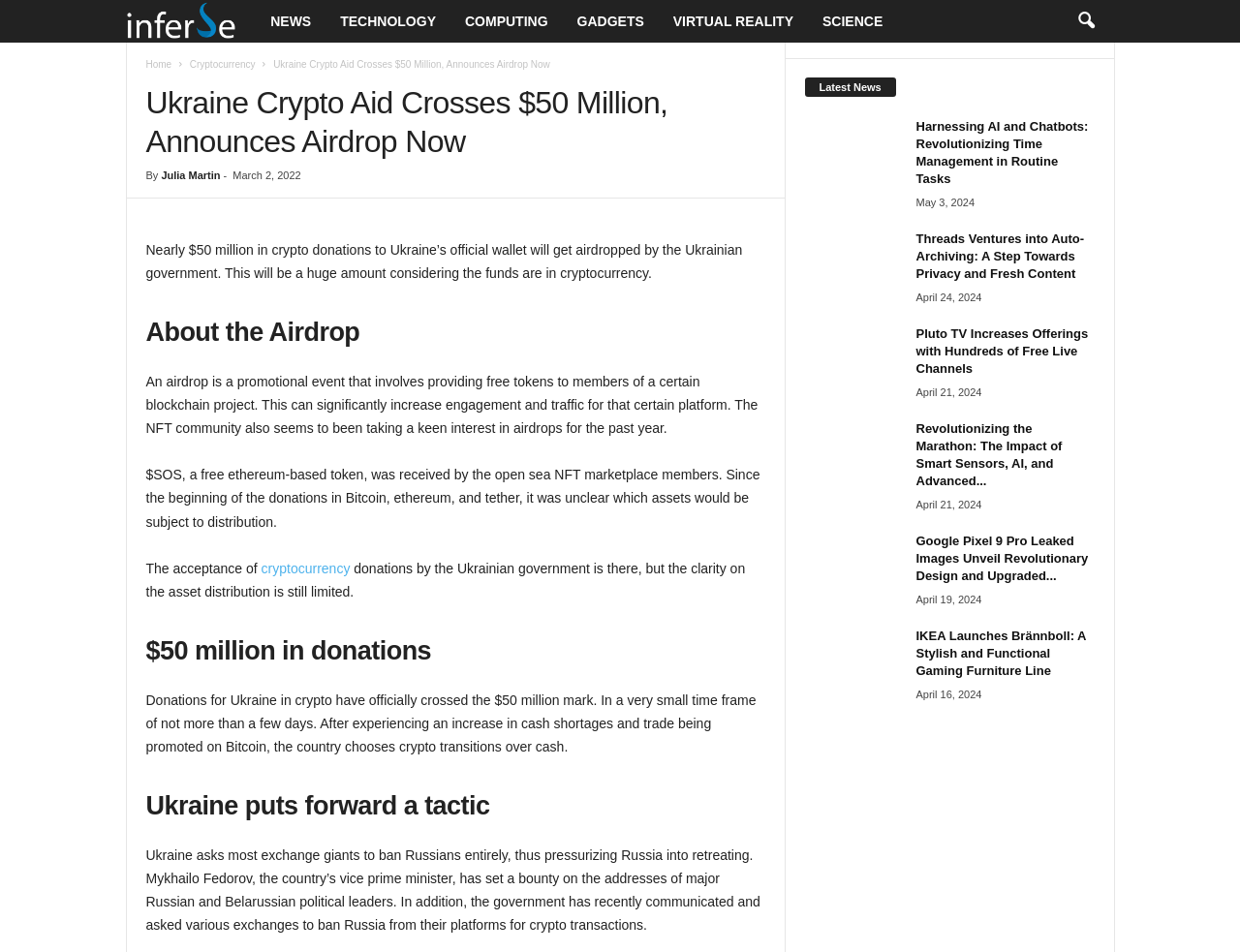Predict the bounding box coordinates of the UI element that matches this description: "Travel Advisory Levels". The coordinates should be in the format [left, top, right, bottom] with each value between 0 and 1.

None